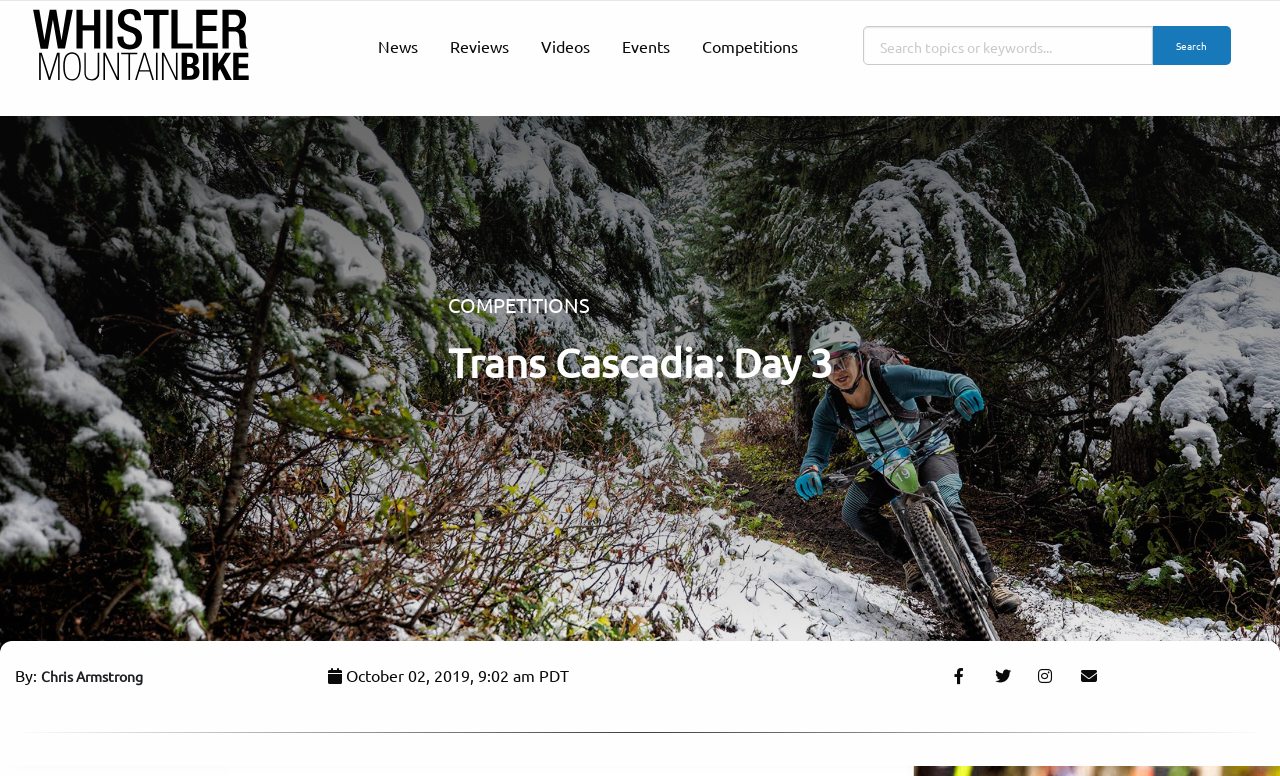Please study the image and answer the question comprehensively:
What is the title of the current article?

The title is located in the main content area of the webpage, and it's a heading that describes the current article.